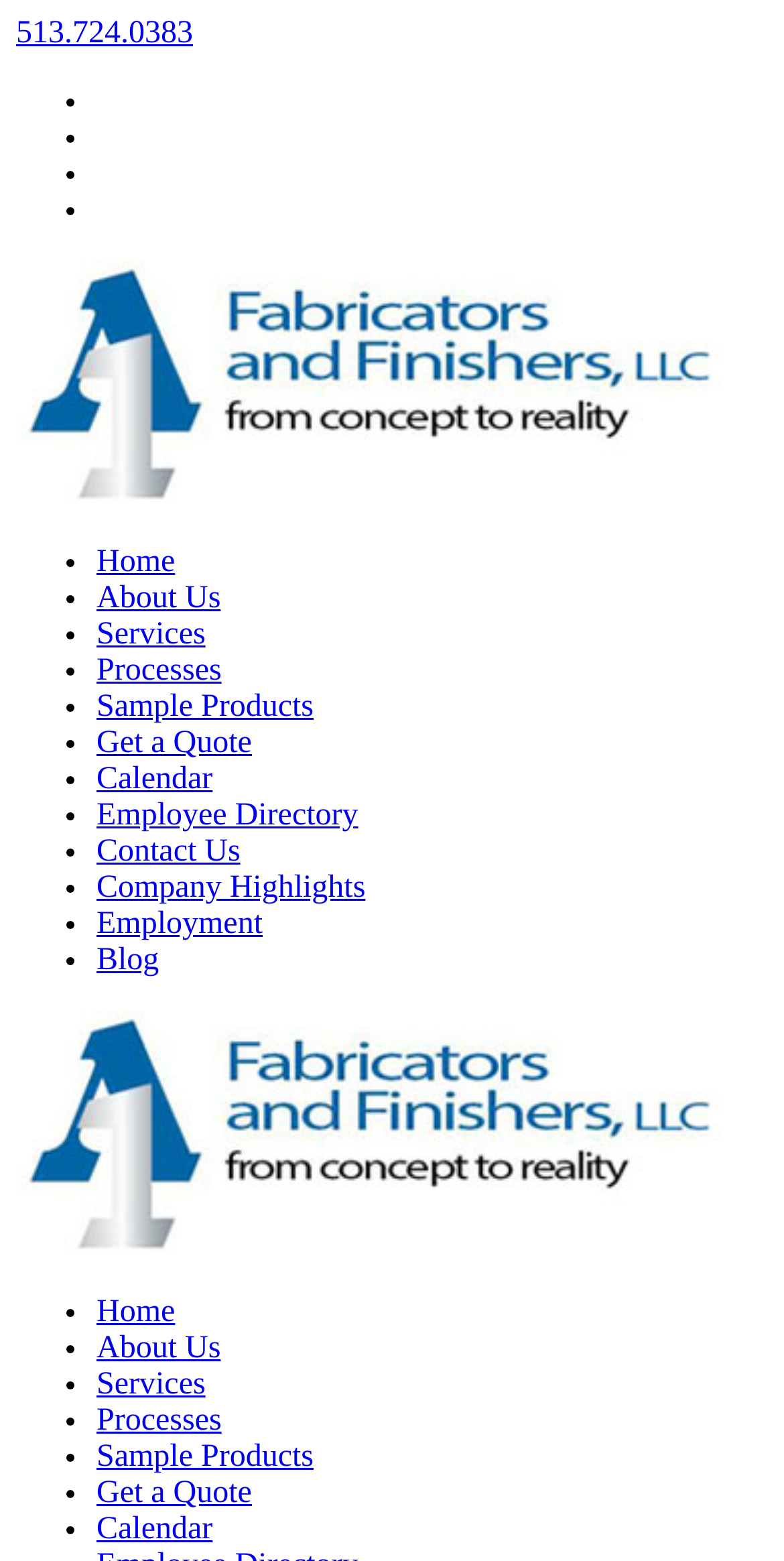Pinpoint the bounding box coordinates of the clickable element to carry out the following instruction: "Get a Quote."

[0.123, 0.465, 0.321, 0.487]